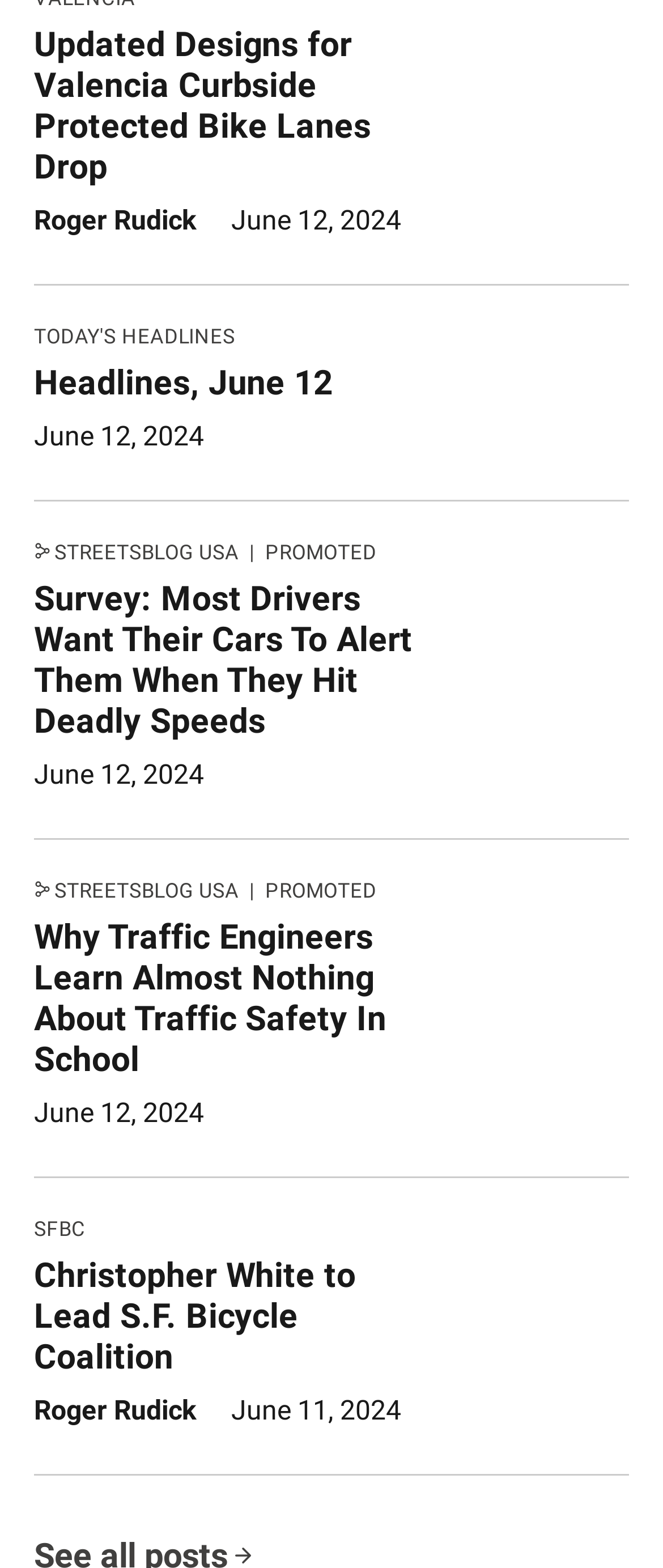Respond to the following query with just one word or a short phrase: 
What is the title of the article below the image with no alt text?

Survey: Most Drivers Want Their Cars To Alert Them When They Hit Deadly Speeds